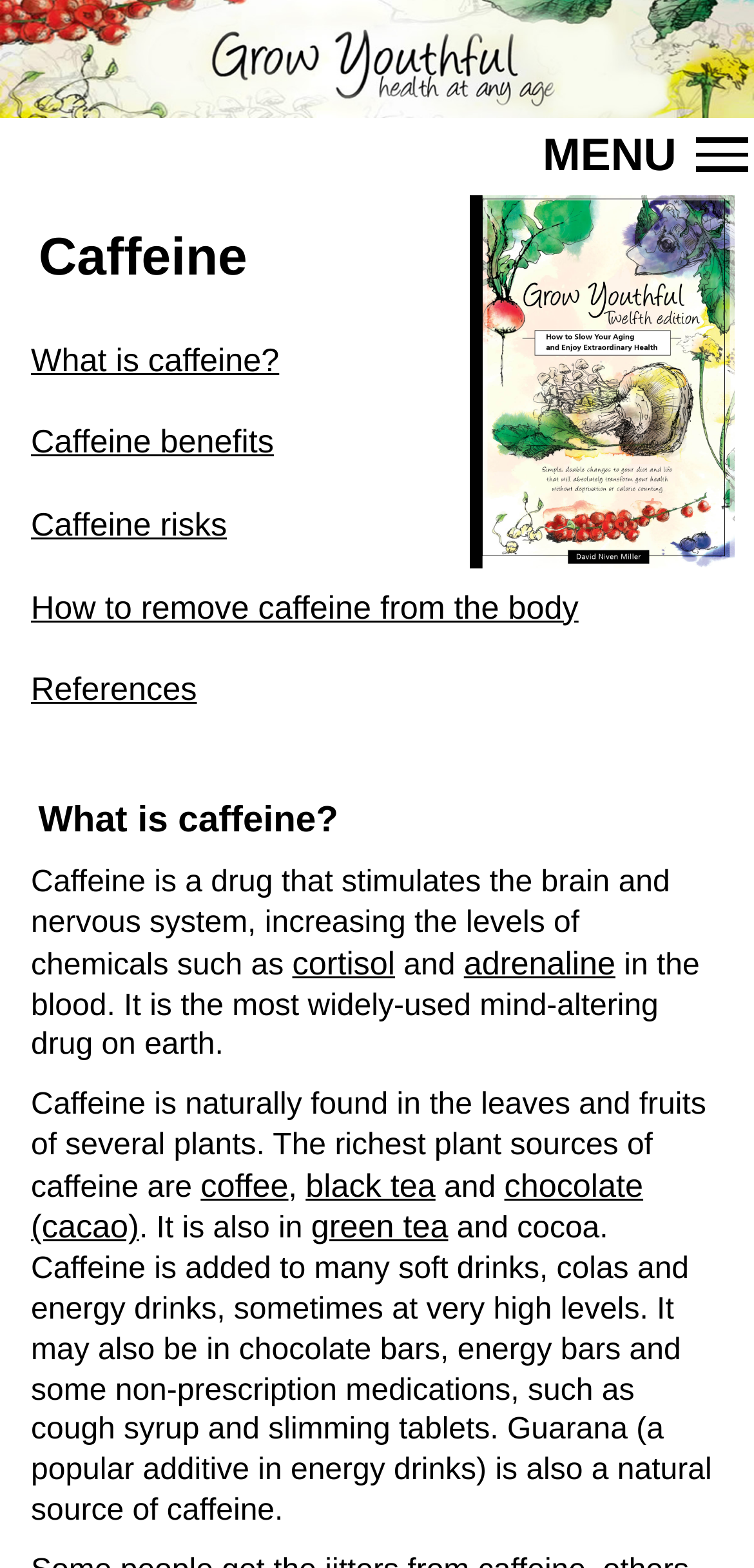Locate the bounding box coordinates of the element you need to click to accomplish the task described by this instruction: "Click the MENU button".

[0.72, 0.082, 0.991, 0.117]